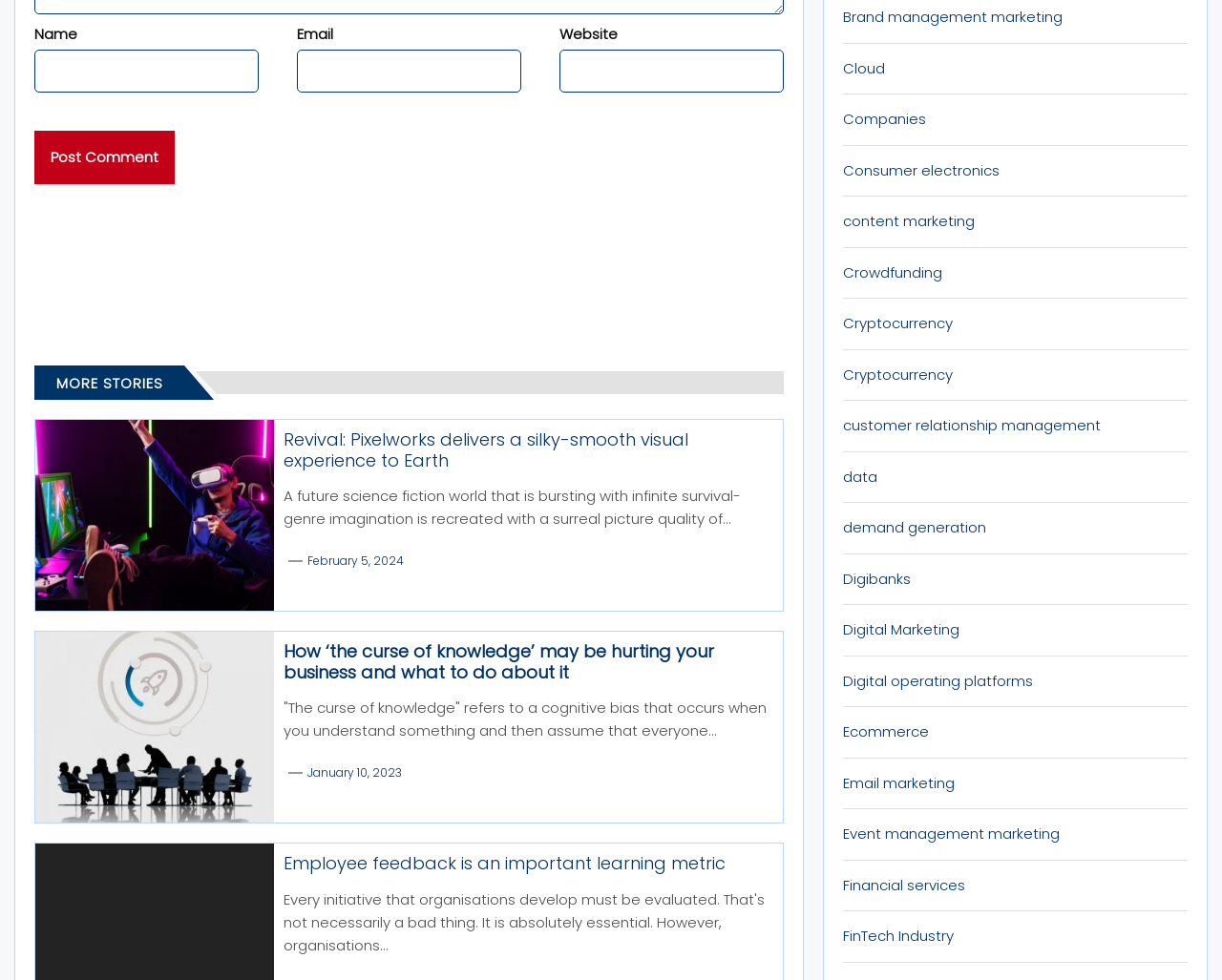What type of links are listed at the bottom of the webpage?
We need a detailed and meticulous answer to the question.

The links listed at the bottom of the webpage, such as 'Brand management marketing', 'Cloud', and 'Cryptocurrency', appear to be category links that allow users to navigate to related topics or articles.